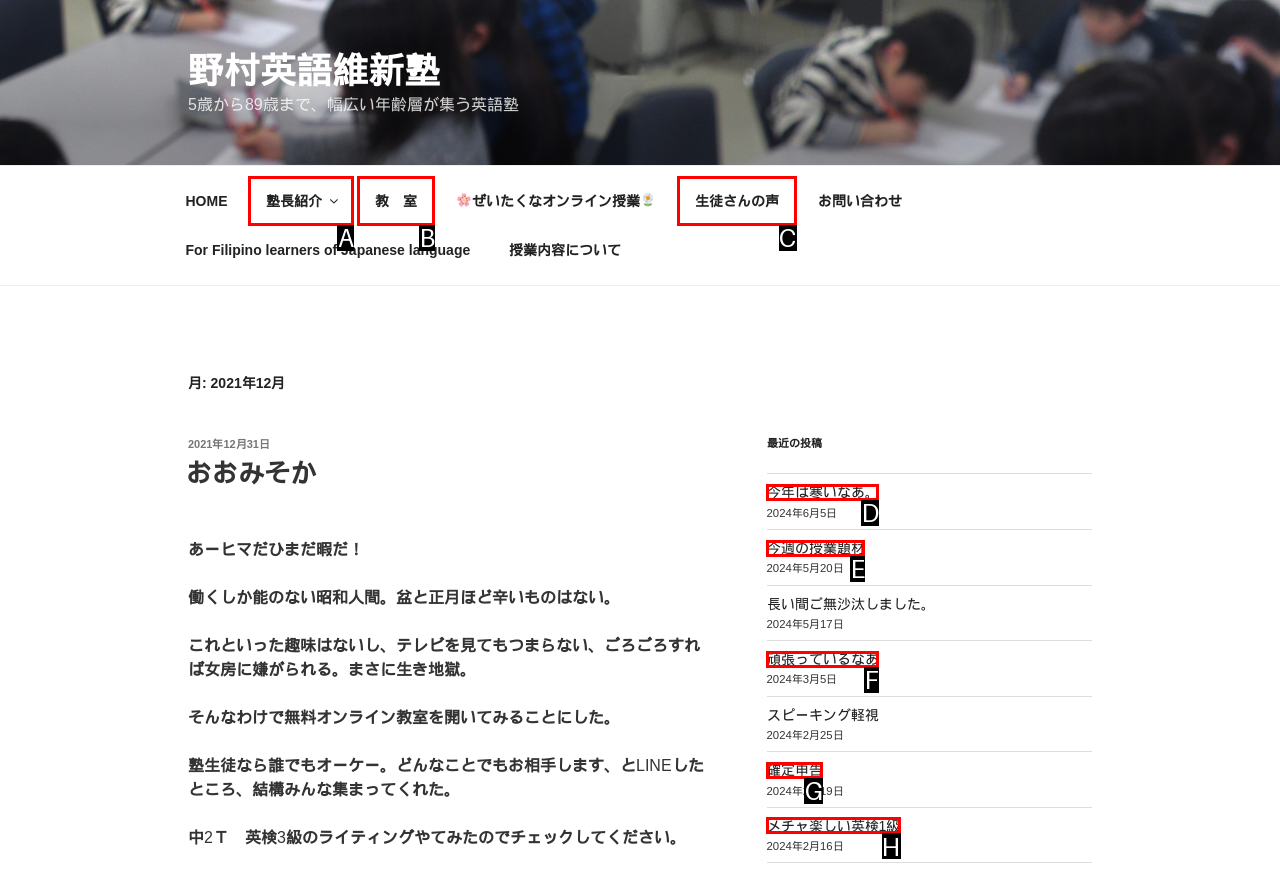Tell me which one HTML element best matches the description: 教　室
Answer with the option's letter from the given choices directly.

B